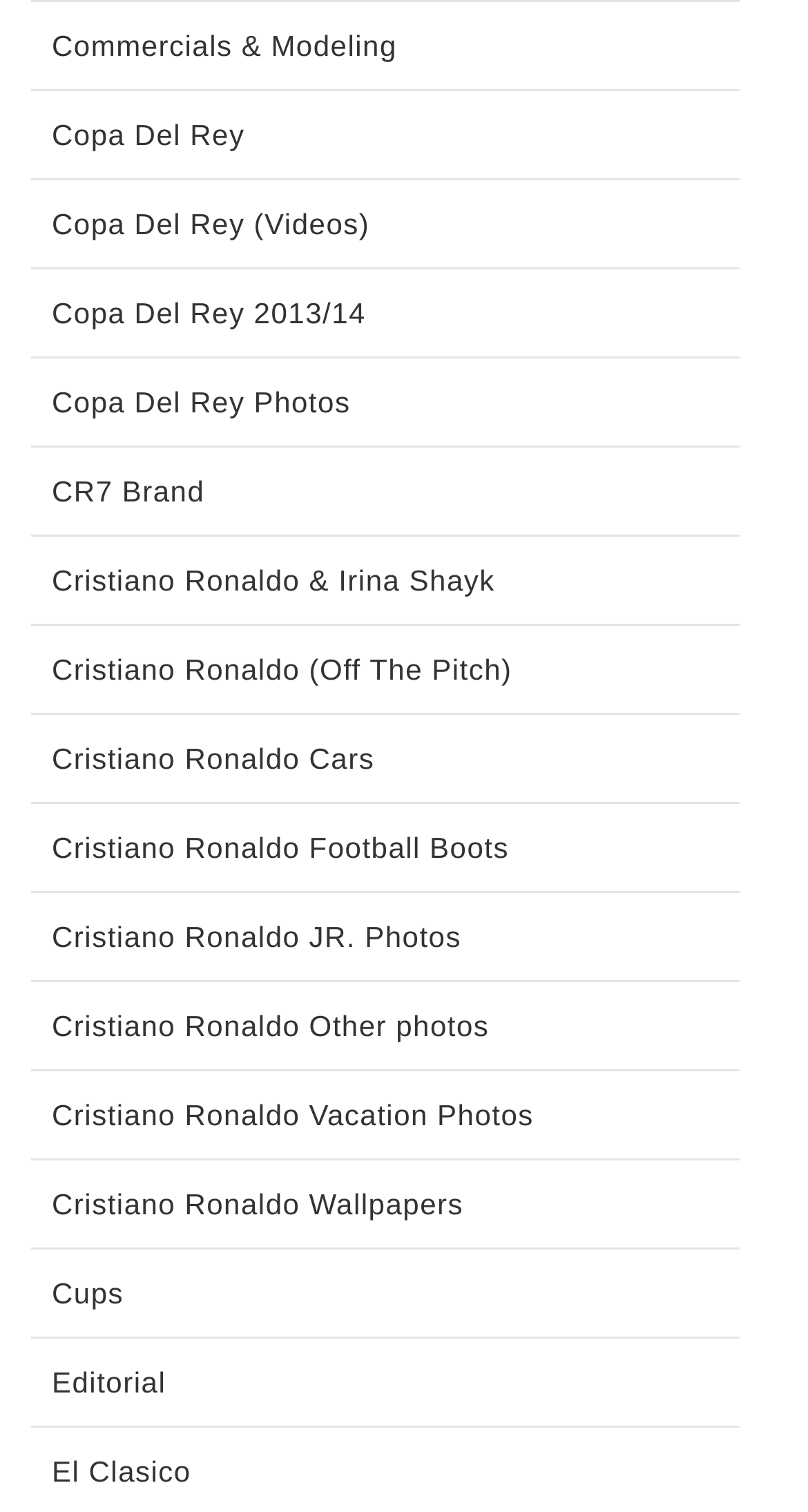Using the webpage screenshot, locate the HTML element that fits the following description and provide its bounding box: "Commercials & Modeling".

[0.064, 0.016, 0.491, 0.046]